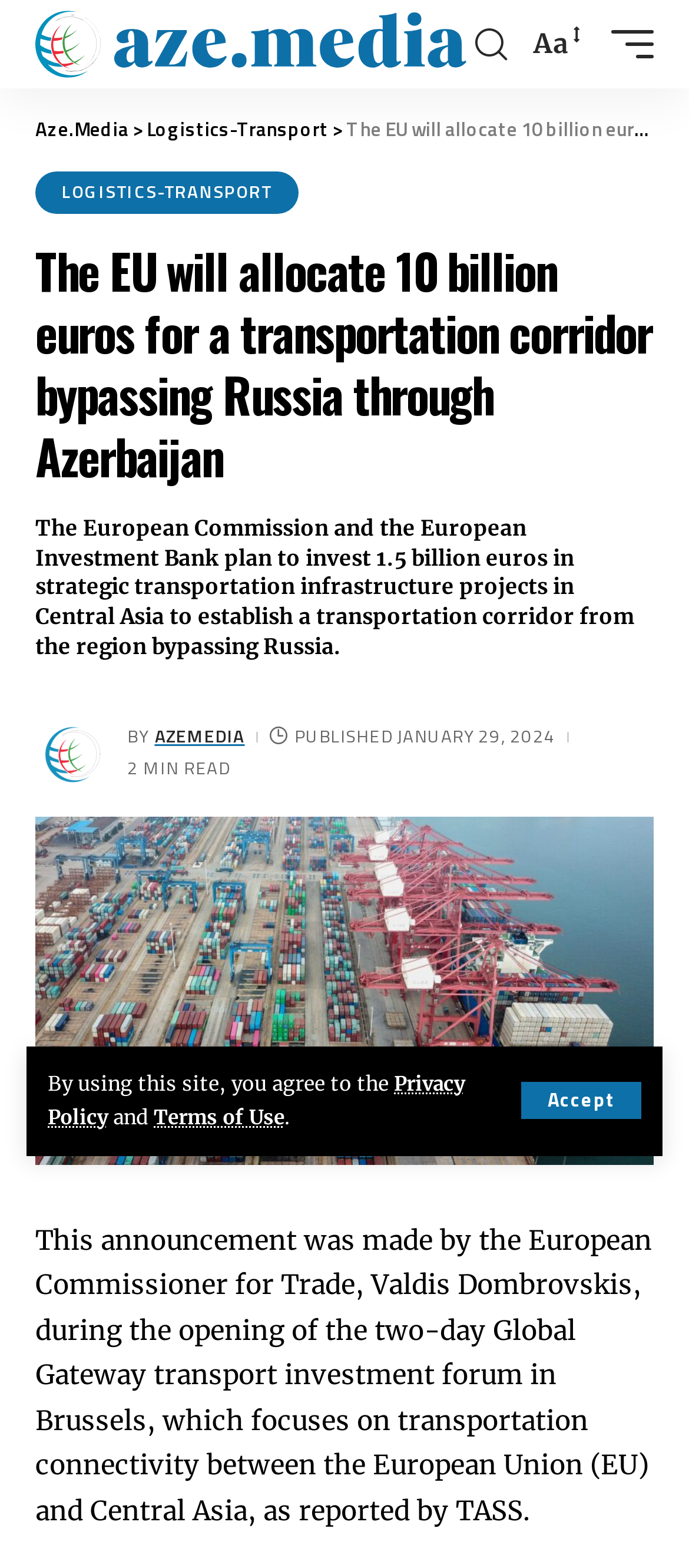Point out the bounding box coordinates of the section to click in order to follow this instruction: "search".

[0.677, 0.005, 0.749, 0.04]